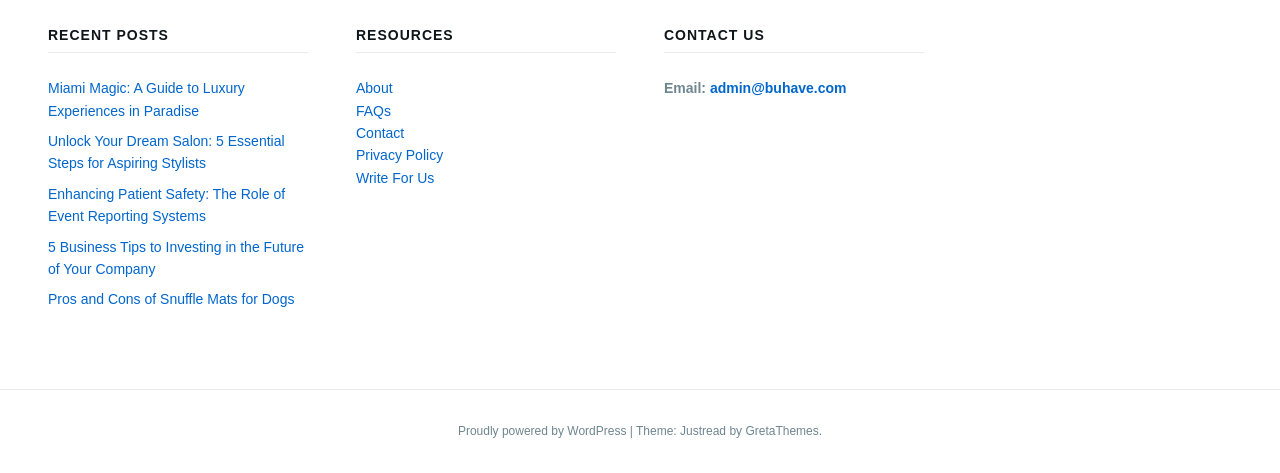What is the first post title?
Answer the question using a single word or phrase, according to the image.

Miami Magic: A Guide to Luxury Experiences in Paradise